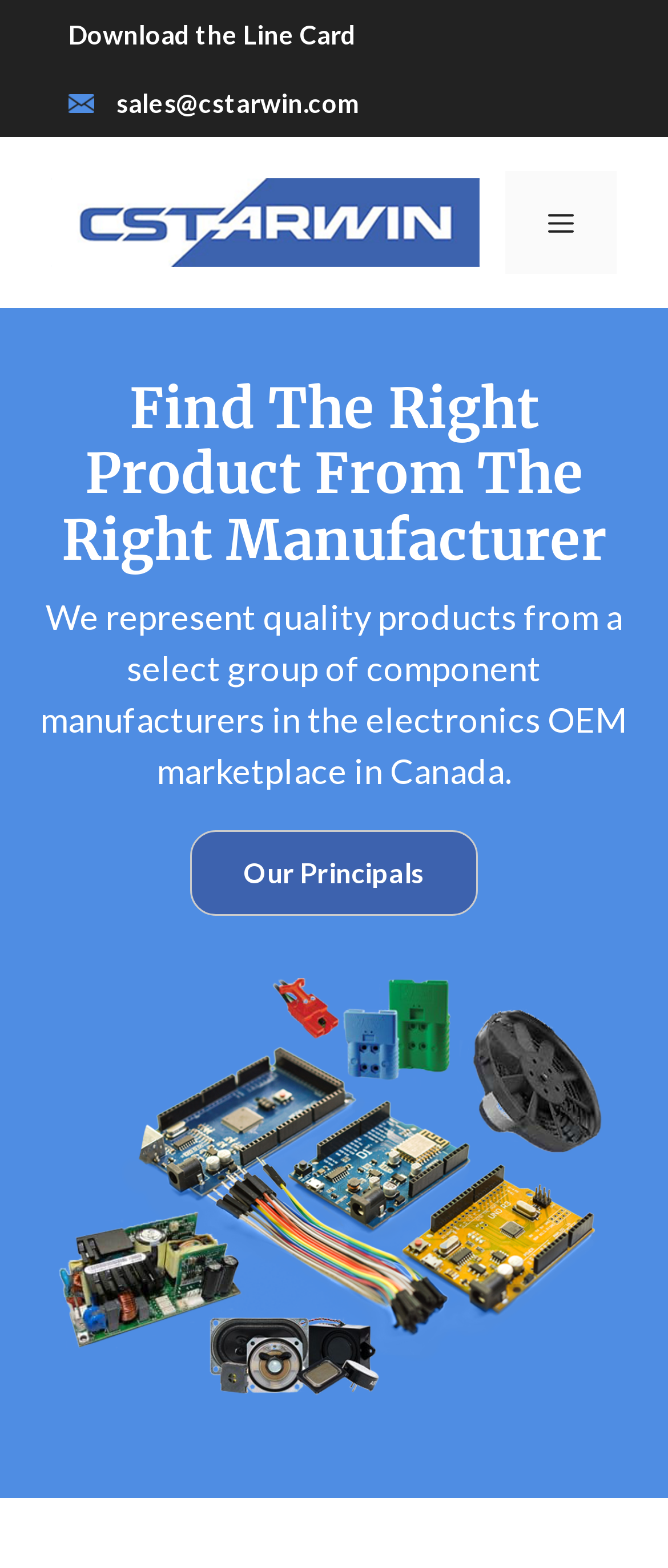Create a detailed narrative of the webpage’s visual and textual elements.

The webpage is about CST-Arwin, a company that represents manufacturers in the electronics OEM marketplace in Canada. At the top left corner, there is a link to download the line card, next to which is a link to the company's email address. Below these links, there is a small image.

Above the main content area, there is a banner that spans the entire width of the page, containing a link to the company's name, CST-Arwin Inc., accompanied by a logo image.

On the top right corner, there is a navigation menu toggle button labeled "MENU" that, when expanded, controls the primary menu. Below this button, there is a heading that reads "Find The Right Product From The Right Manufacturer". 

Underneath the heading, there is a paragraph of text that summarizes the company's role in representing quality products from a select group of component manufacturers in the electronics OEM marketplace in Canada. 

Further down, there is a link to "Our Principals" and a large image that takes up most of the width of the page, described as a "home product hero image" with a blue background.